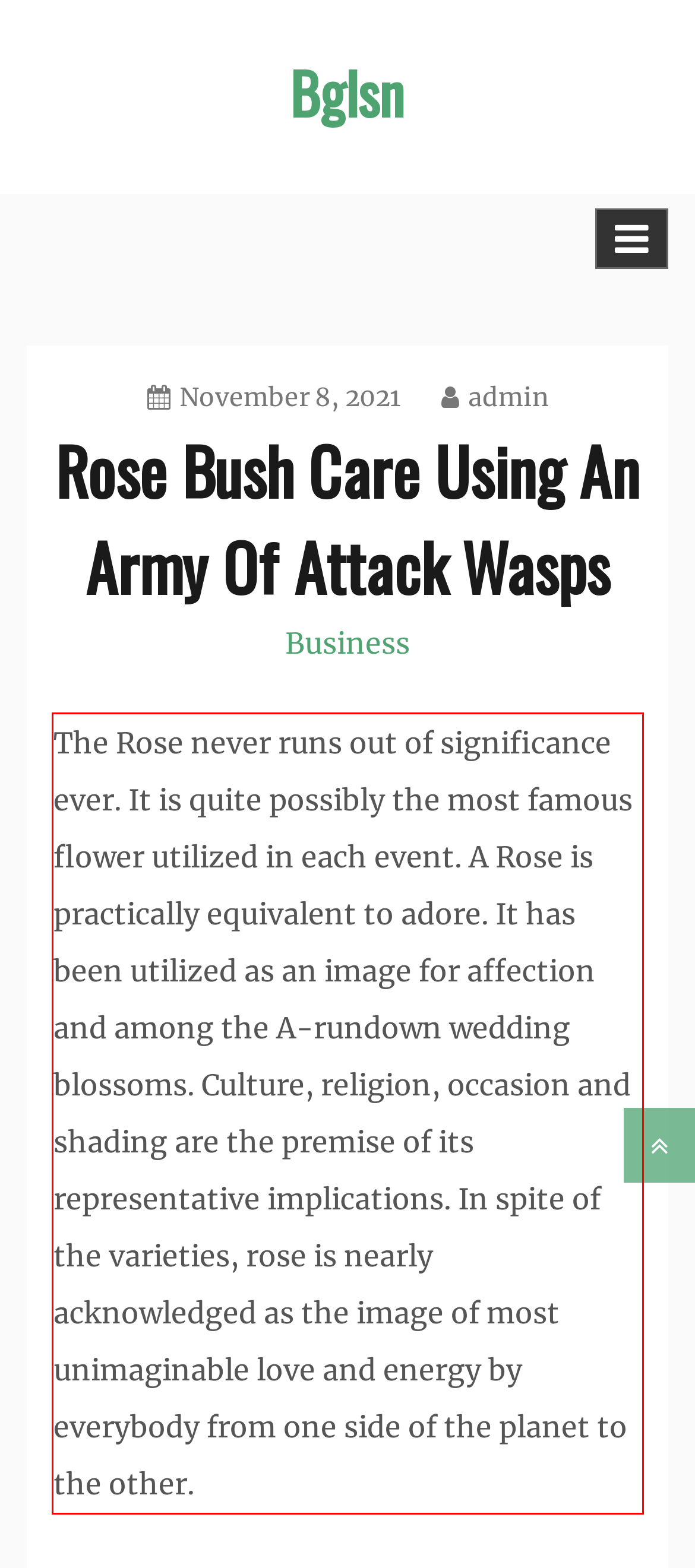Examine the screenshot of the webpage, locate the red bounding box, and perform OCR to extract the text contained within it.

The Rose never runs out of significance ever. It is quite possibly the most famous flower utilized in each event. A Rose is practically equivalent to adore. It has been utilized as an image for affection and among the A-rundown wedding blossoms. Culture, religion, occasion and shading are the premise of its representative implications. In spite of the varieties, rose is nearly acknowledged as the image of most unimaginable love and energy by everybody from one side of the planet to the other.